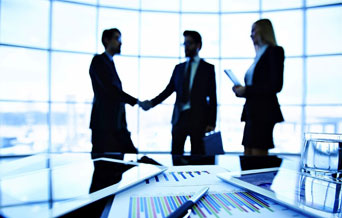Thoroughly describe the content and context of the image.

In a modern office setting characterized by large, panoramic windows that flood the room with natural light, two professionals engage in a handshake, symbolizing an agreement or partnership. They are both dressed in formal business attire, exuding an air of professionalism and confidence. A third individual, also in business attire, stands nearby, holding a folder, possibly containing important documents or presentations. 

In the foreground, a table is scattered with business materials, including stylish tablets and charts, indicating a productive meeting or negotiation in progress. The overall ambiance reflects a dynamic corporate environment focused on collaboration and strategic decision-making. The image conveys themes of teamwork, professionalism, and the importance of communication in achieving business success, particularly in the context of industries such as stainless steel products, hinted by related content visible in the webpage.